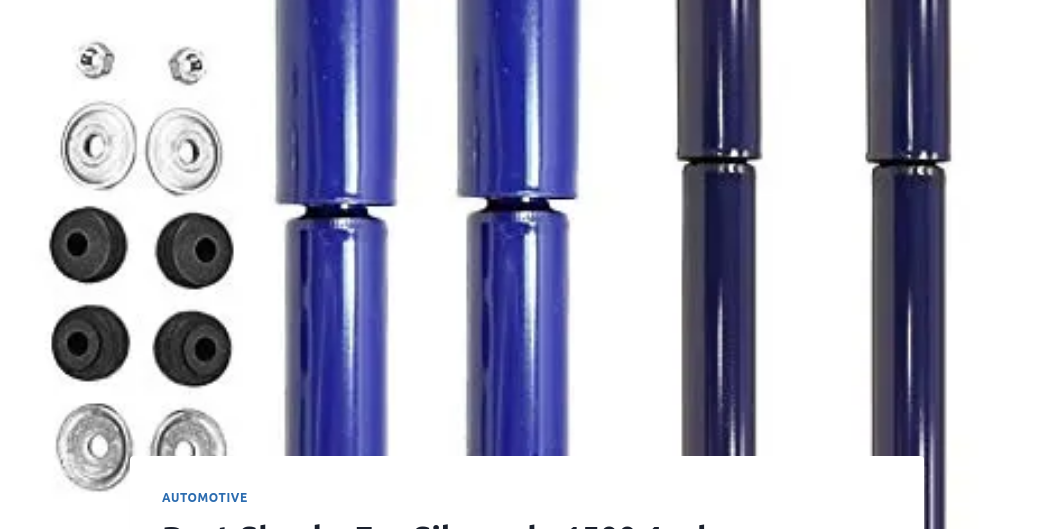What color are the shock absorbers?
Using the information from the image, give a concise answer in one word or a short phrase.

Vibrant blue